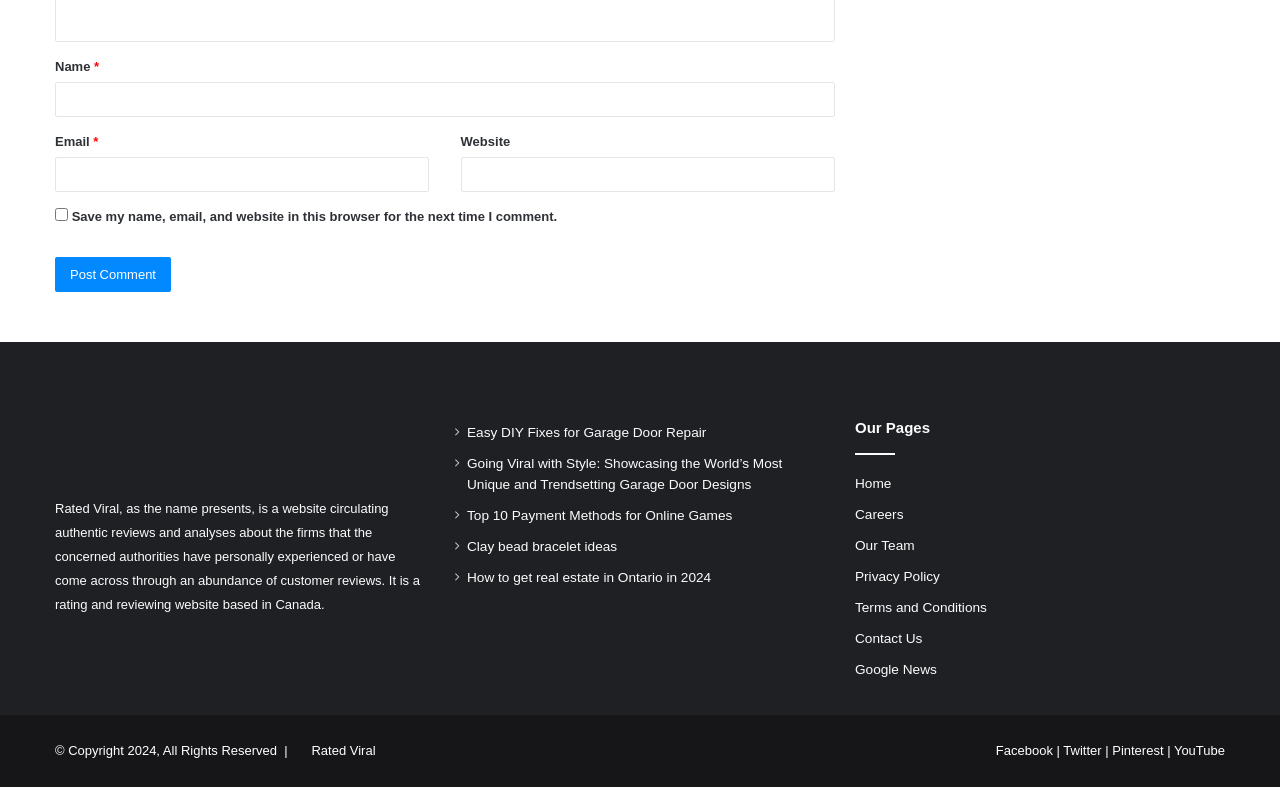What social media platforms is the website connected to?
From the screenshot, provide a brief answer in one word or phrase.

Facebook, Twitter, Pinterest, YouTube